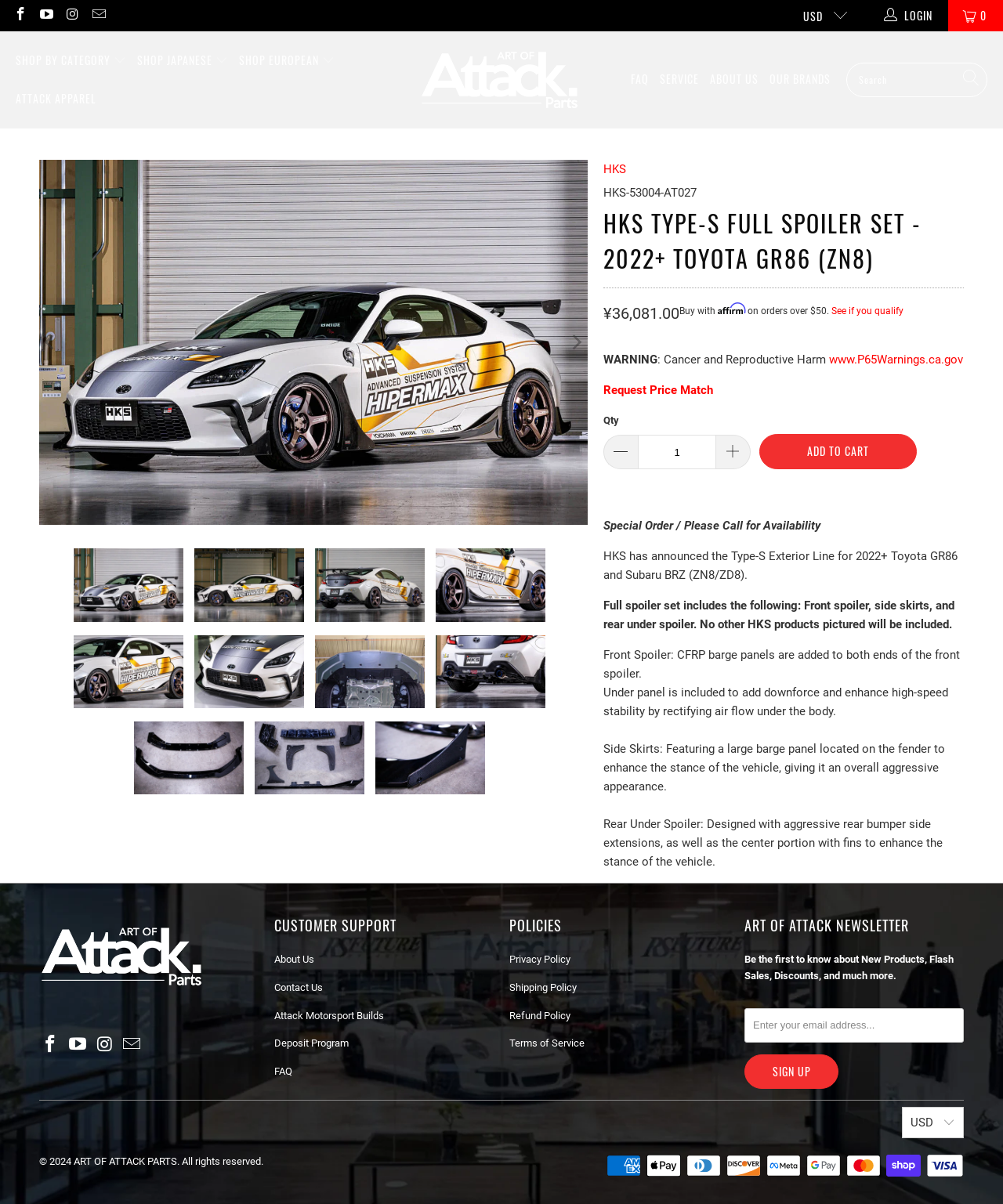Use a single word or phrase to answer the question:
What is the brand of the full spoiler set?

HKS